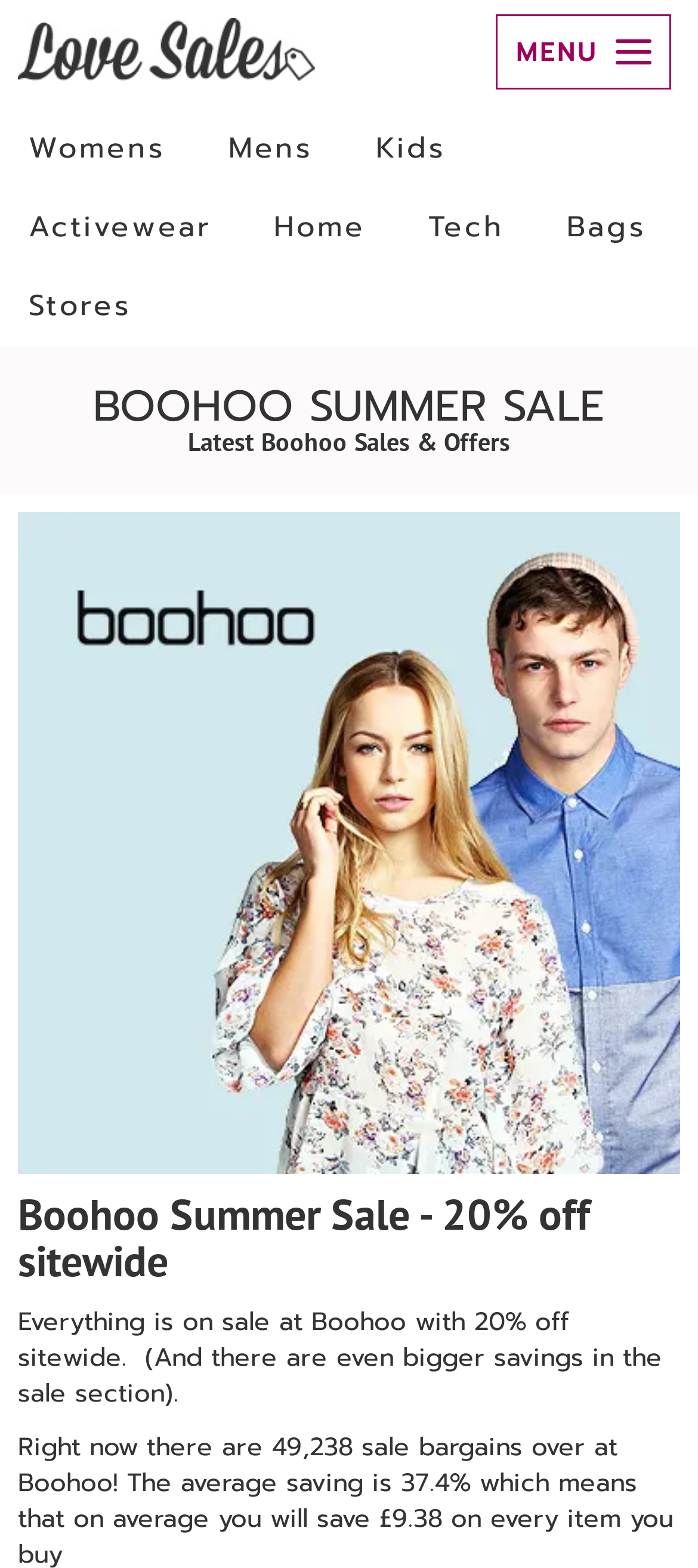Answer the question below in one word or phrase:
What is the theme of the image on the sale page?

Boohoo Sale